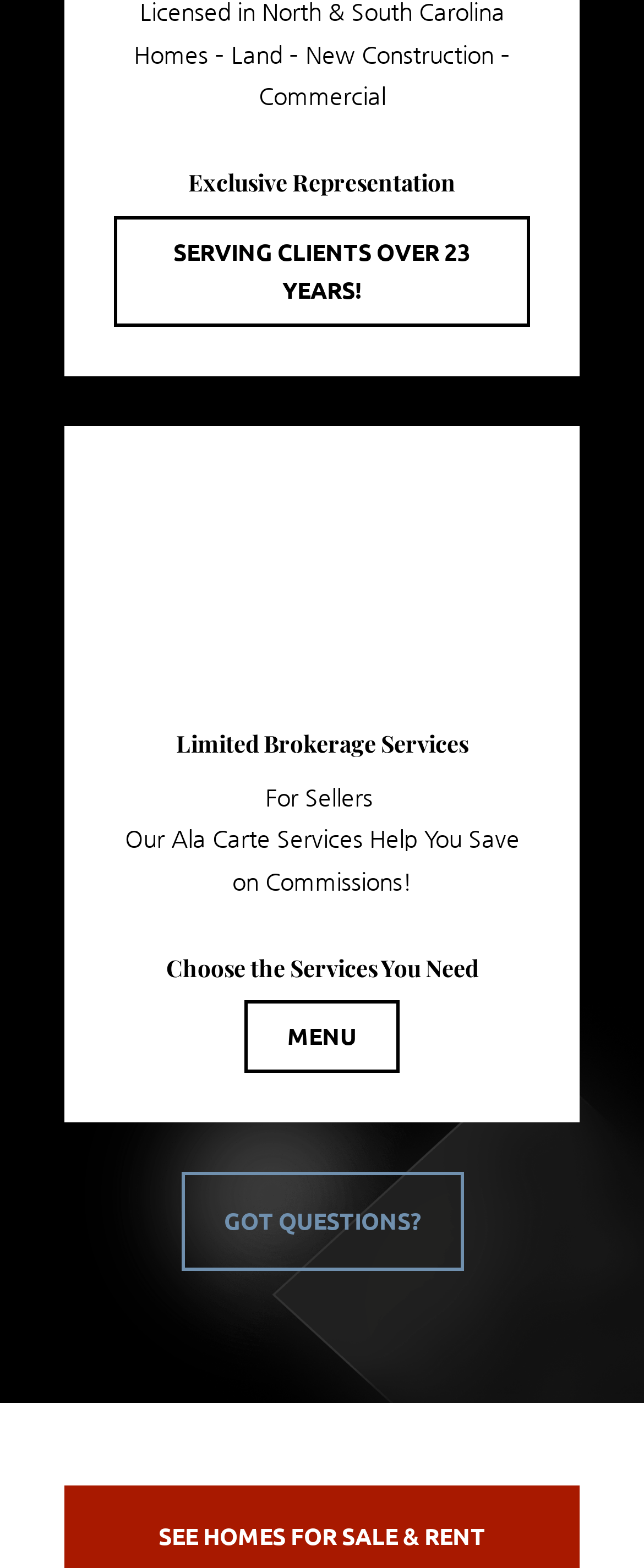What is the purpose of the 'Ala Carte Services'? Based on the image, give a response in one word or a short phrase.

To help save on commissions